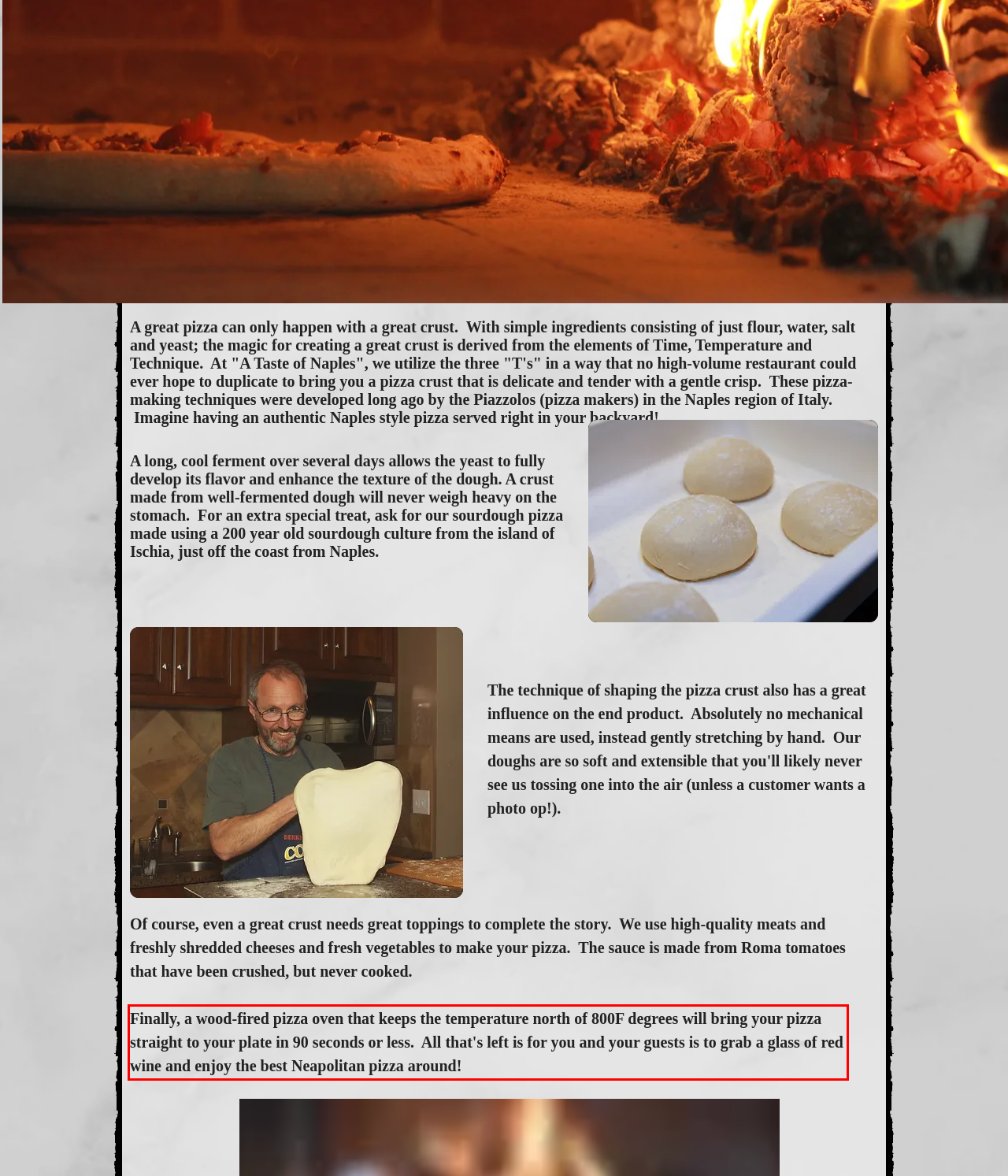You are provided with a screenshot of a webpage that includes a red bounding box. Extract and generate the text content found within the red bounding box.

Finally, a wood-fired pizza oven that keeps the temperature north of 800F degrees will bring your pizza straight to your plate in 90 seconds or less. All that's left is for you and your guests is to grab a glass of red wine and enjoy the best Neapolitan pizza around!